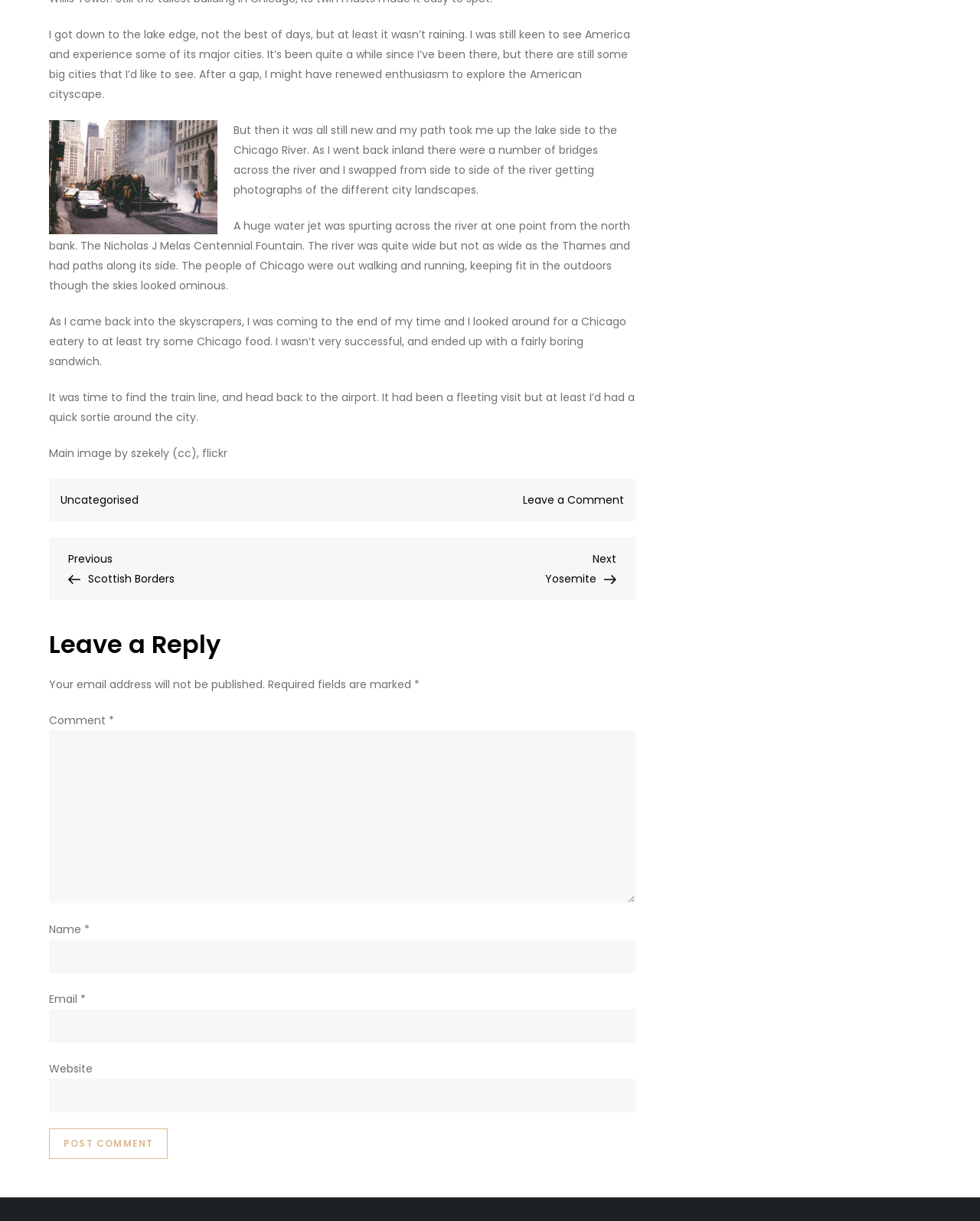Provide a thorough and detailed response to the question by examining the image: 
What is the purpose of the textbox at the bottom?

The textbox at the bottom of the page is labeled as 'Comment *' and is required, indicating that it is for users to leave a comment on the post.